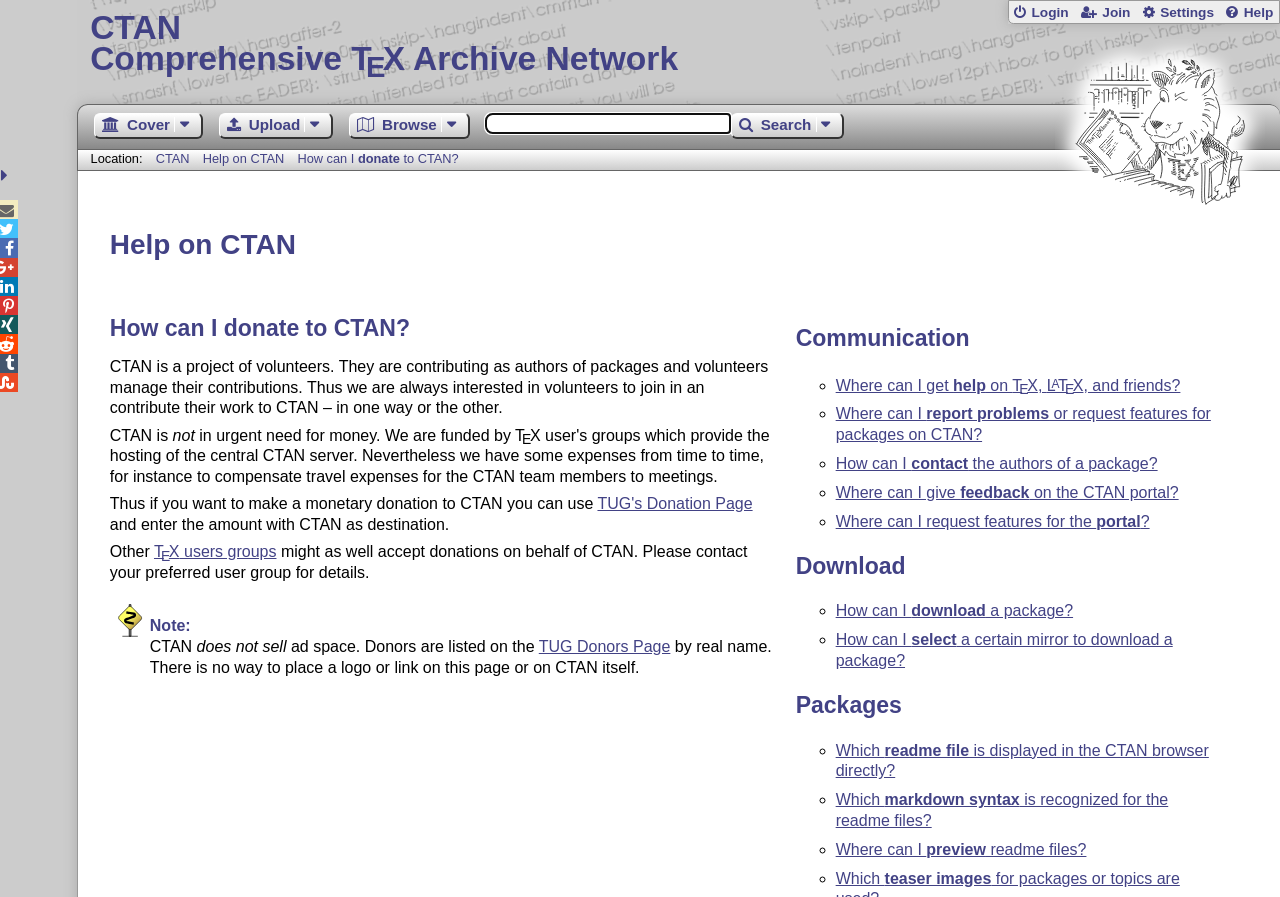Please give a short response to the question using one word or a phrase:
How can I donate to CTAN?

Use TUG's Donation Page